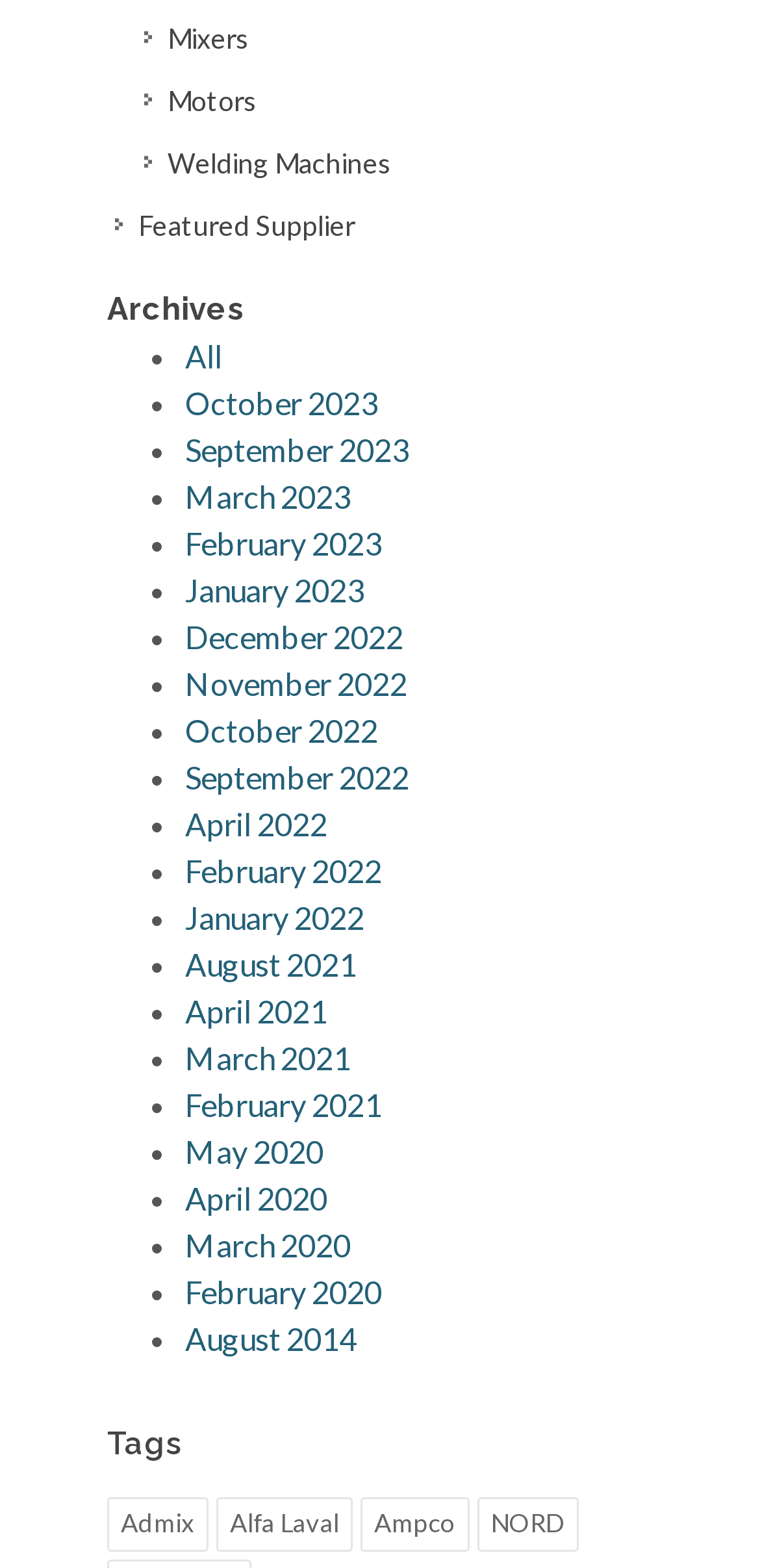Provide the bounding box coordinates of the HTML element this sentence describes: "Admix".

[0.141, 0.955, 0.274, 0.989]